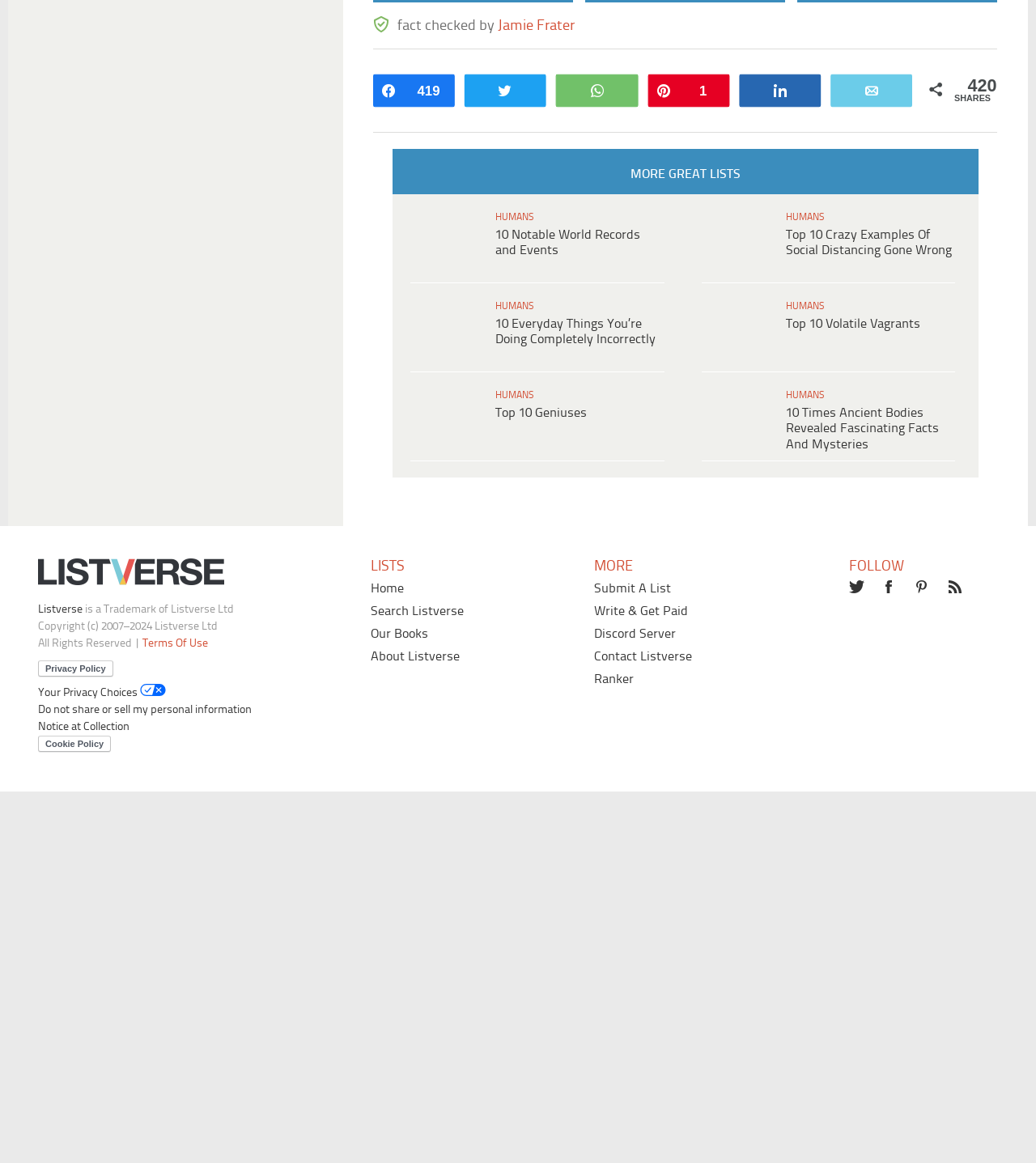What is the topic of the first link?
Please provide a single word or phrase as your answer based on the image.

Christopher Robin